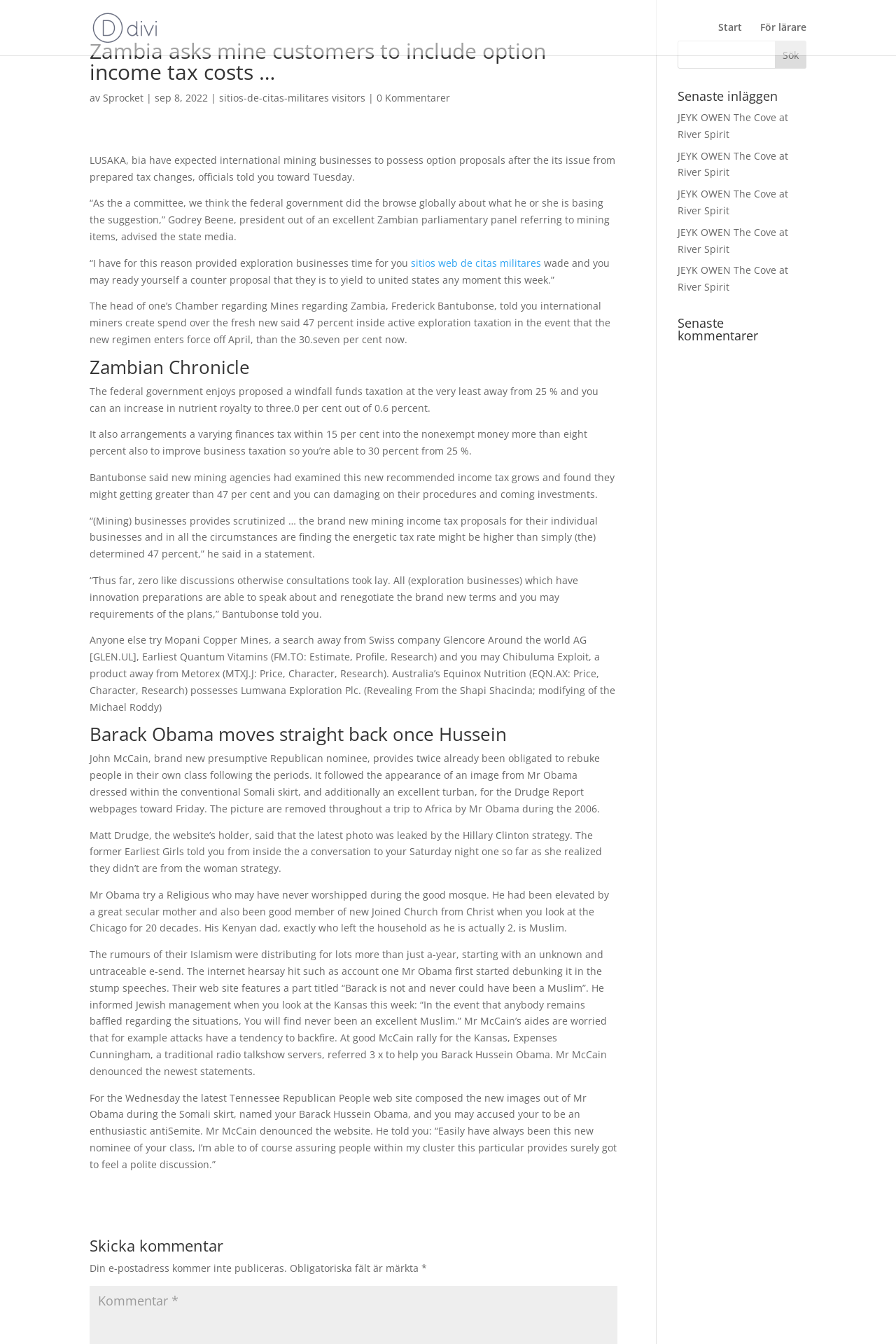Please locate the bounding box coordinates of the element that should be clicked to complete the given instruction: "Click on the link 'Sprocket'".

[0.115, 0.068, 0.16, 0.078]